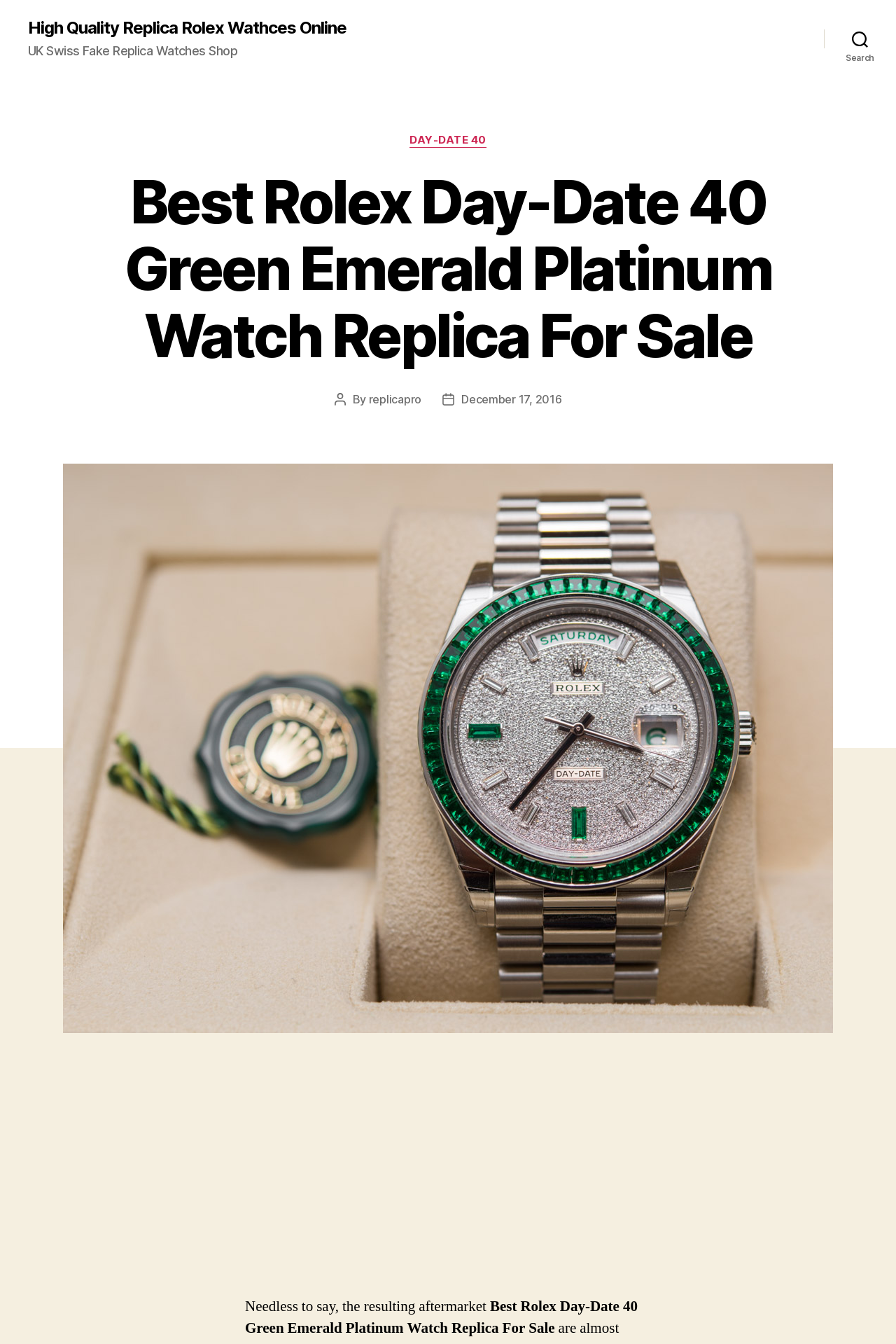Describe every aspect of the webpage in a detailed manner.

This webpage is about a Rolex Day-Date 40 Green Emerald Platinum Watch Replica for sale. At the top, there is a link to "High Quality Replica Rolex Watches Online" and a static text "UK Swiss Fake Replica Watches Shop". On the right side, there is a search button. 

Below the search button, there is a header section with a title "Best Rolex Day-Date 40 Green Emerald Platinum Watch Replica For Sale" and a category section with a link to "DAY-DATE 40". The author's name "replicapro" and the post date "December 17, 2016" are also displayed in this section.

On the left side of the header section, there is a large image of a Rolex Day-Date 40 Green Emerald watch. Below the image, there is an advertisement iframe. 

At the bottom of the page, there are two paragraphs of text. The first paragraph starts with "Needless to say, the resulting aftermarket..." and the second paragraph is a repetition of the title "Best Rolex Day-Date 40 Green Emerald Platinum Watch Replica For Sale".